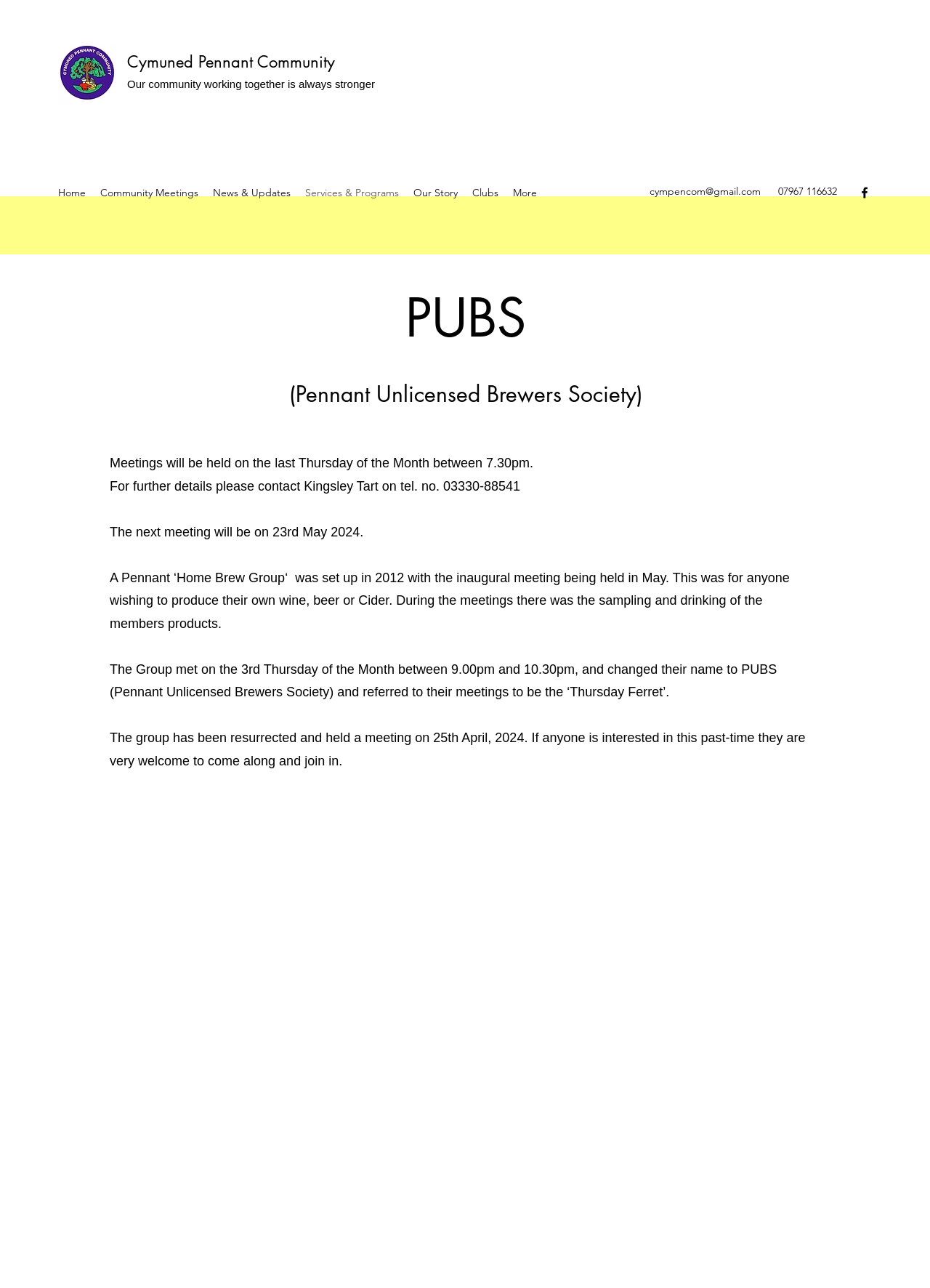What is the purpose of the PUBS group?
Provide a detailed answer to the question using information from the image.

The purpose of the PUBS group can be inferred from the text 'A Pennant ‘Home Brew Group‘ was set up in 2012 with the inaugural meeting being held in May. This was for anyone wishing to produce their own wine, beer or Cider.' which is located in the main content area of the webpage.